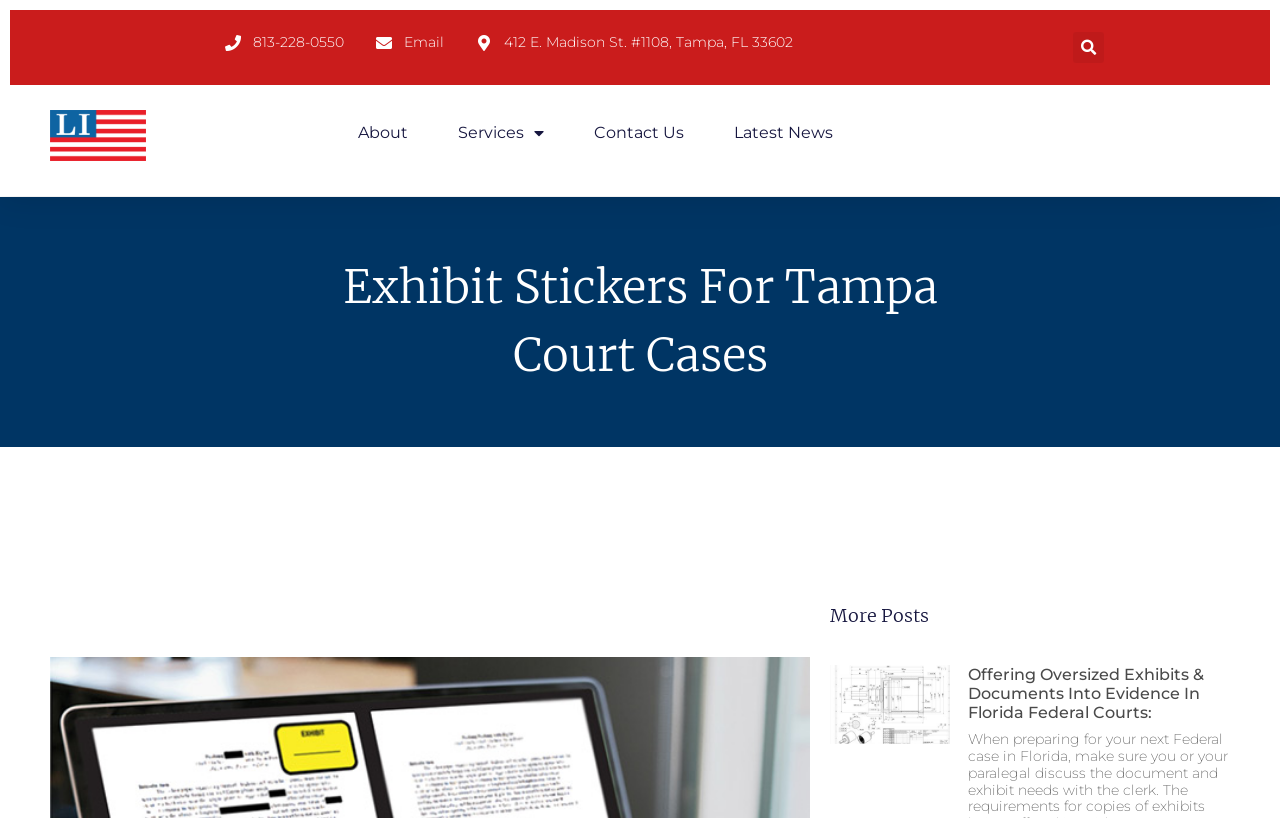Please determine the bounding box coordinates of the element's region to click for the following instruction: "Visit the About page".

[0.28, 0.134, 0.319, 0.191]